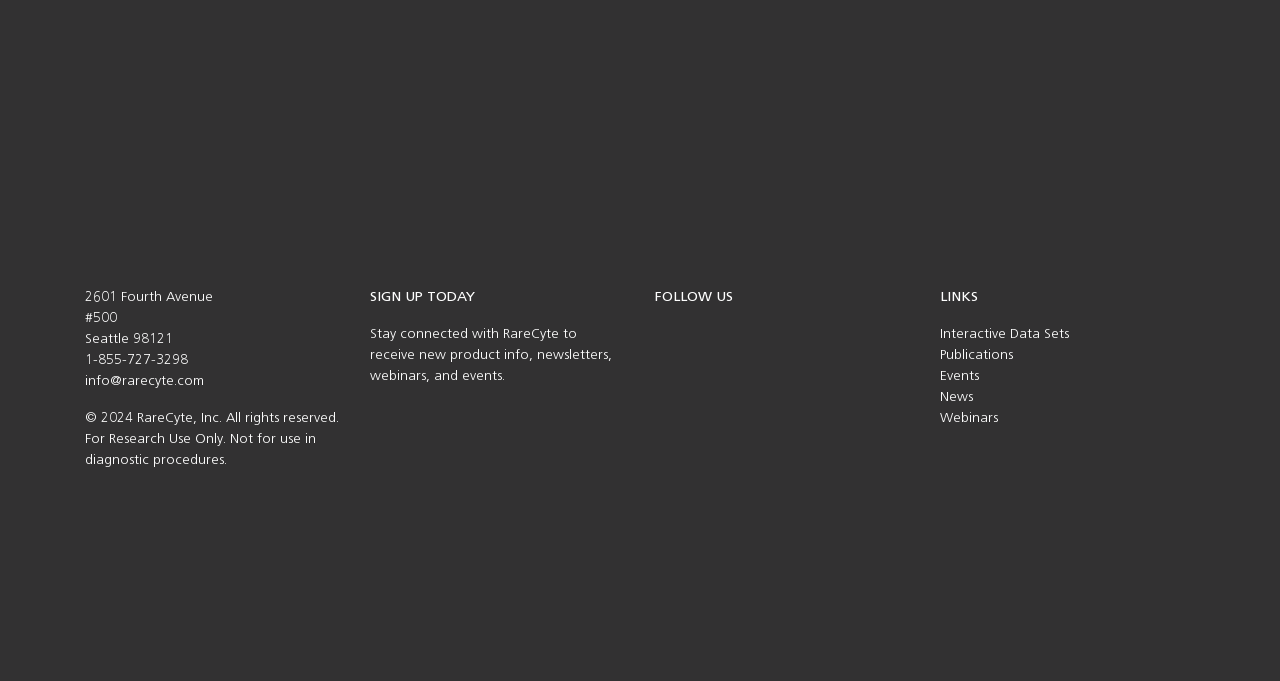Identify the bounding box coordinates for the region of the element that should be clicked to carry out the instruction: "View Interactive Data Sets". The bounding box coordinates should be four float numbers between 0 and 1, i.e., [left, top, right, bottom].

[0.734, 0.48, 0.835, 0.502]